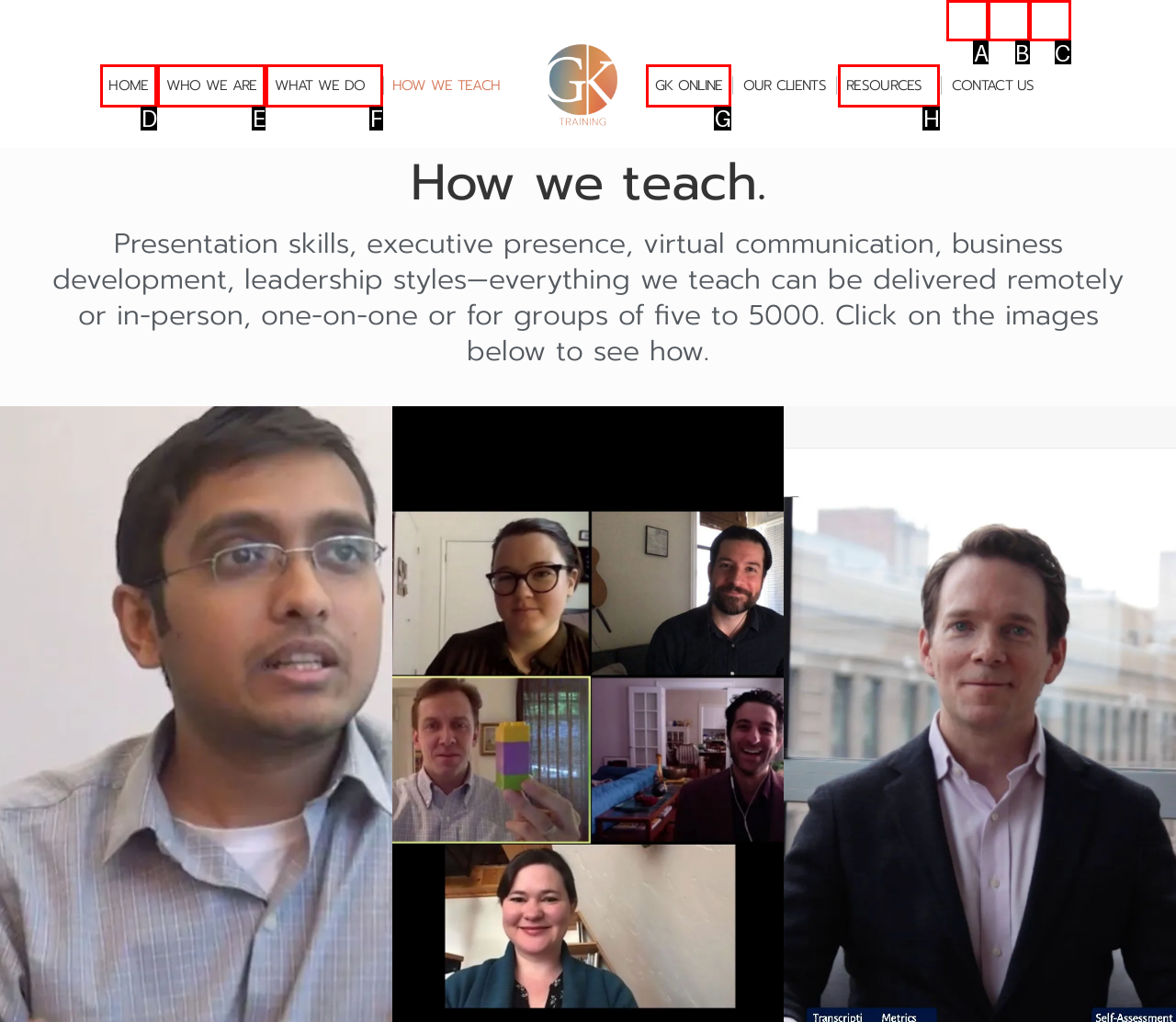Match the following description to the correct HTML element: Youtube Indicate your choice by providing the letter.

A